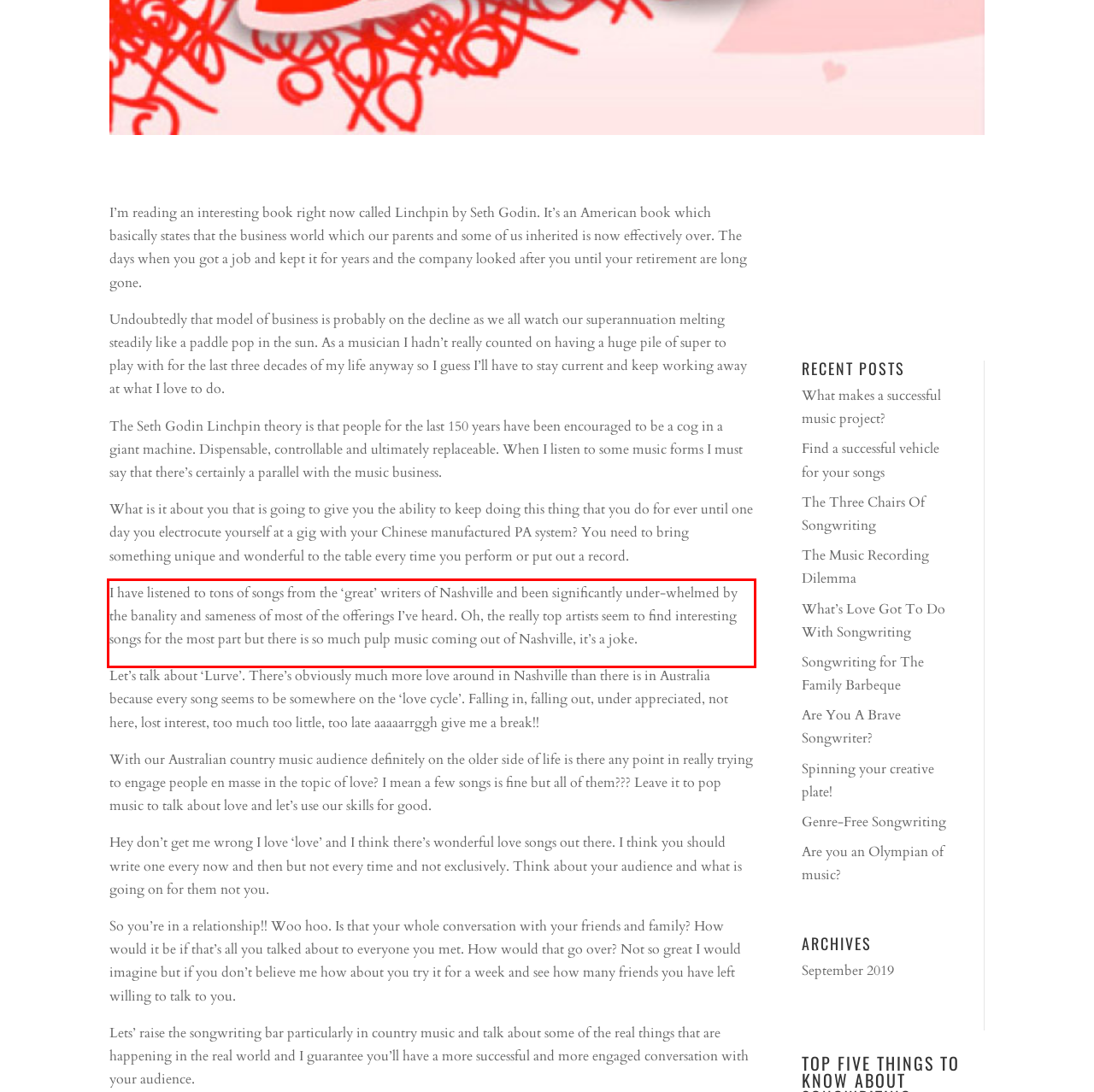Extract and provide the text found inside the red rectangle in the screenshot of the webpage.

I have listened to tons of songs from the ‘great’ writers of Nashville and been significantly under-whelmed by the banality and sameness of most of the offerings I’ve heard. Oh, the really top artists seem to find interesting songs for the most part but there is so much pulp music coming out of Nashville, it’s a joke.